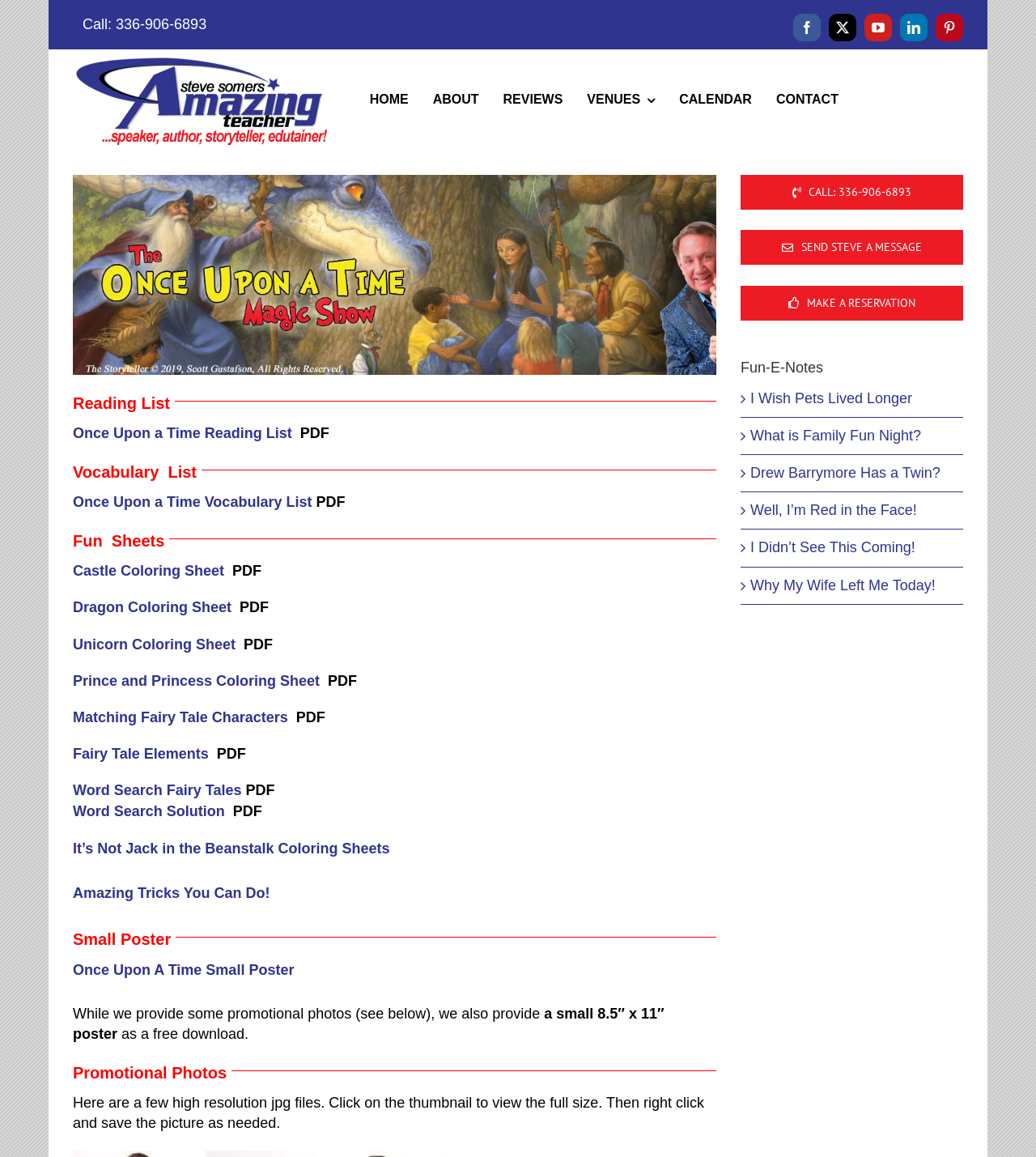Describe the webpage in detail, including text, images, and layout.

This webpage is about "Once Upon a Time Files" and appears to be a resource page for teachers or educators. At the top, there is a navigation menu with links to "HOME", "ABOUT", "REVIEWS", "VENUES", "CALENDAR", and "CONTACT". Below the navigation menu, there are three main sections: "Reading List", "Vocabulary List", and "Fun Sheets".

In the "Reading List" section, there is a link to "Once Upon a Time Reading List" with a PDF option. In the "Vocabulary List" section, there is a link to "Once Upon a Time Vocabulary List" with a PDF option. The "Fun Sheets" section has multiple links to various coloring sheets, including "Castle Coloring", "Dragon Coloring", "Unicorn Coloring", and more, all with PDF options.

On the right side of the page, there are social media links to Facebook, Twitter, YouTube, LinkedIn, and Pinterest. Below these links, there is a section with a logo and a link to "Amazing Teacher". 

Further down the page, there is a section with headings "It’s Not Jack in the Beanstalk Coloring Sheets", "Amazing Tricks You Can Do!", "Small Poster", and "Once Upon A Time Small Poster", each with a link to download or view the corresponding resource.

The page also has a section with promotional photos and a description of how to download them. Additionally, there is a section with links to "Call Us!", "Send A Message", and "Make A Reservation", along with a heading "Fun-E-Notes" with multiple links to various articles or resources.

At the very bottom of the page, there is a link to "Go to Top" and a complementary section with a call-to-action to contact Steve.